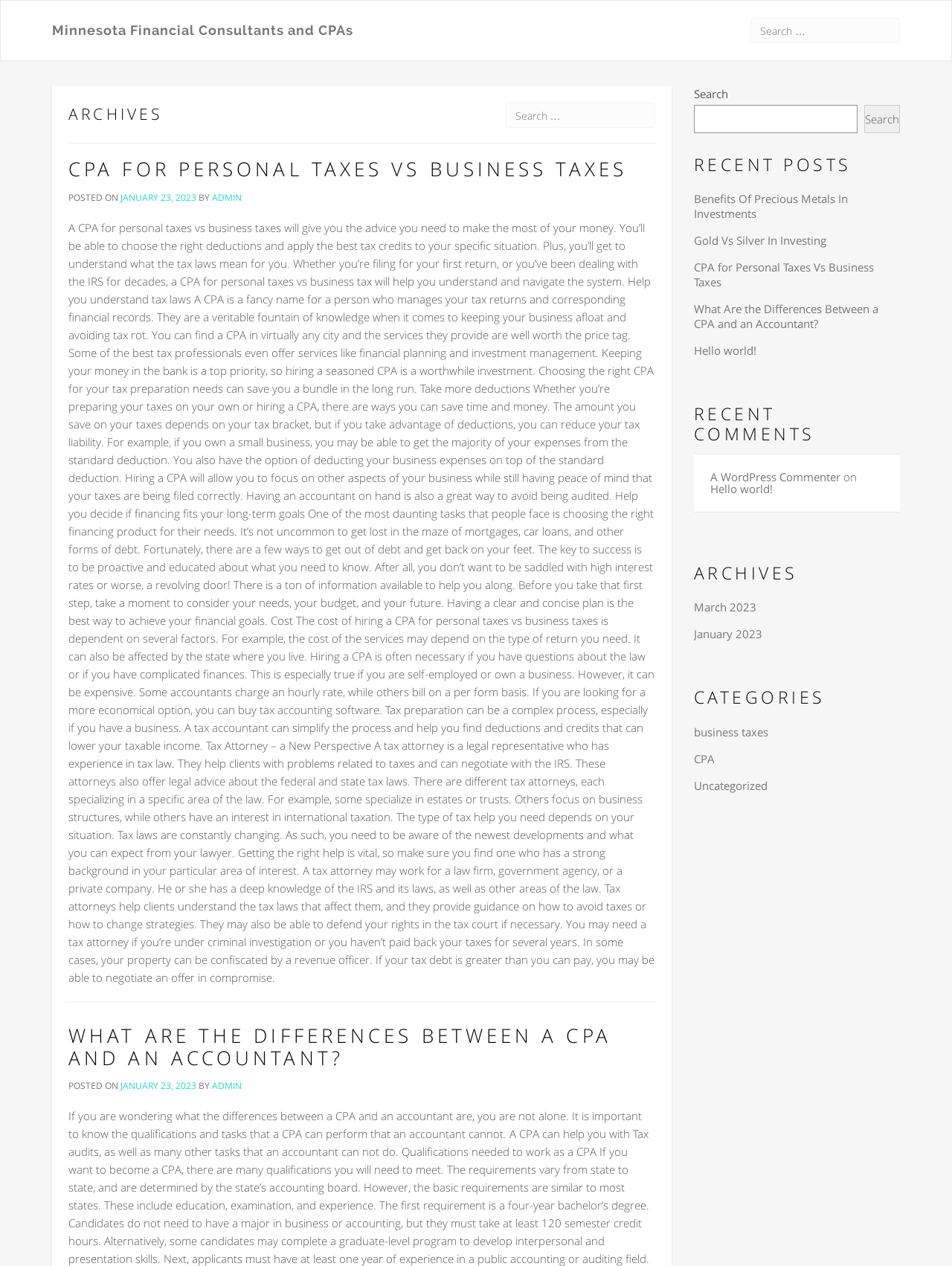Determine the bounding box coordinates of the clickable element to complete this instruction: "Read the article about CPA for personal taxes vs business taxes". Provide the coordinates in the format of four float numbers between 0 and 1, [left, top, right, bottom].

[0.072, 0.123, 0.659, 0.143]